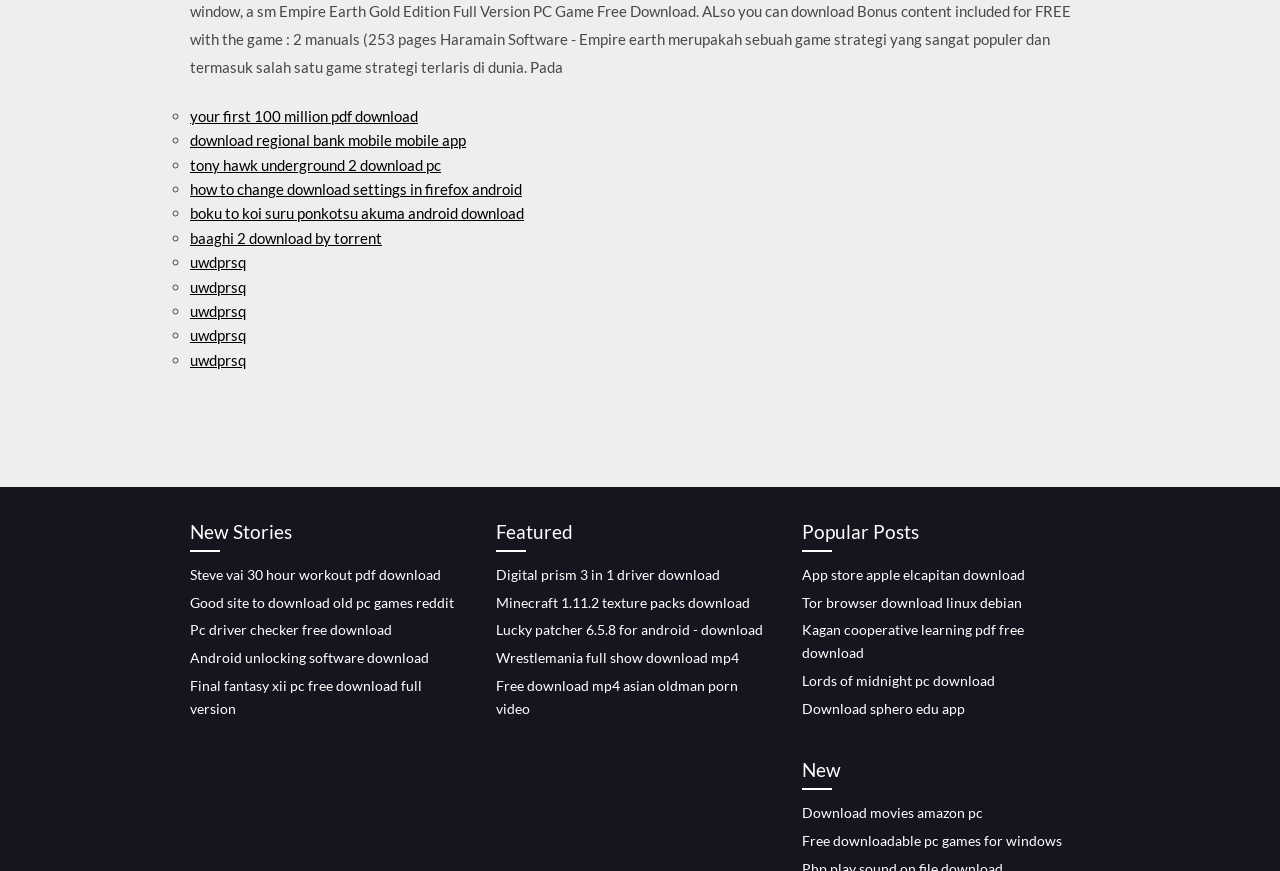Give a one-word or phrase response to the following question: What is the second link in the 'Featured' section?

Minecraft 1.11.2 texture packs download